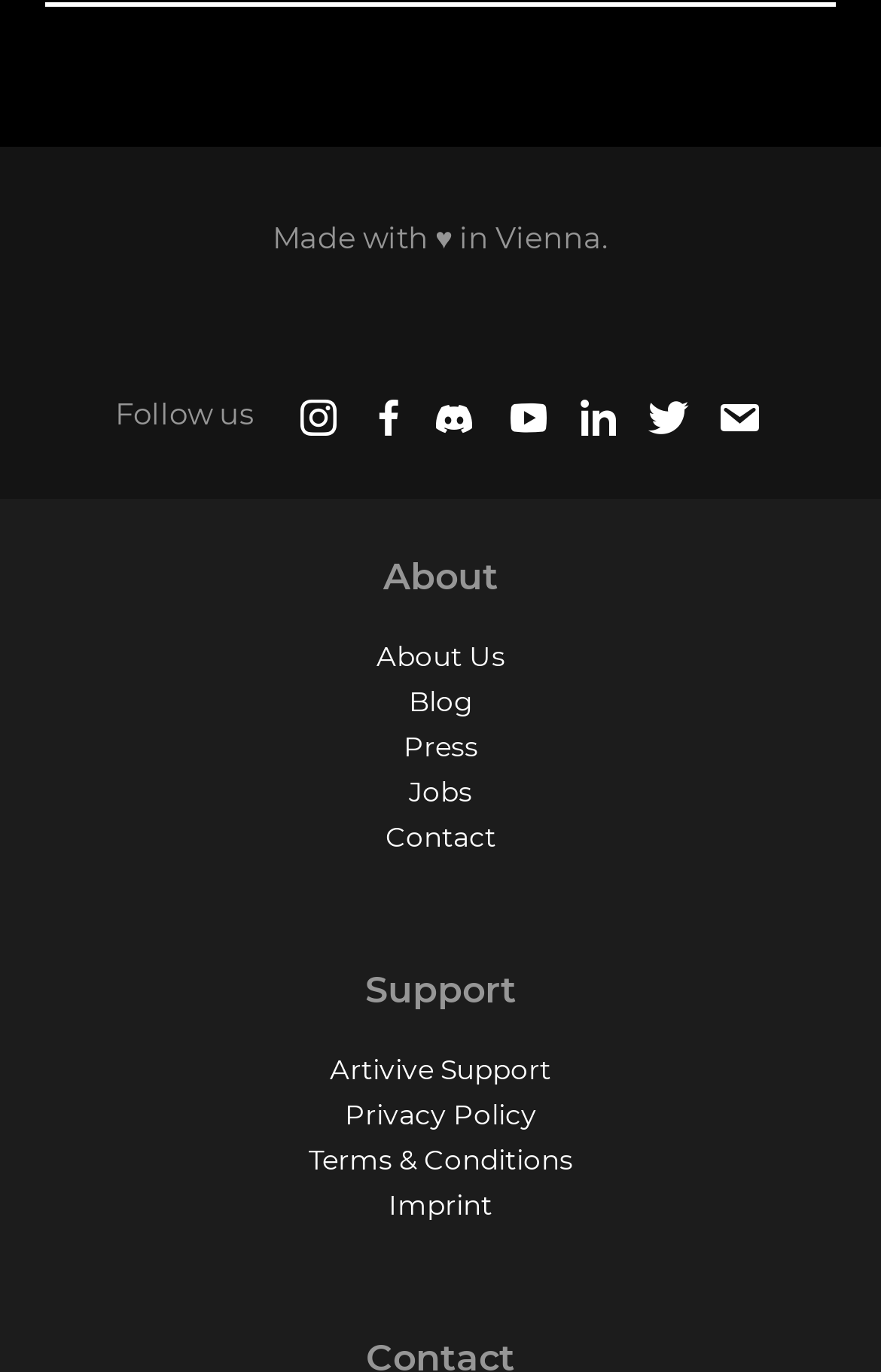What is the company's location?
Based on the visual content, answer with a single word or a brief phrase.

Vienna